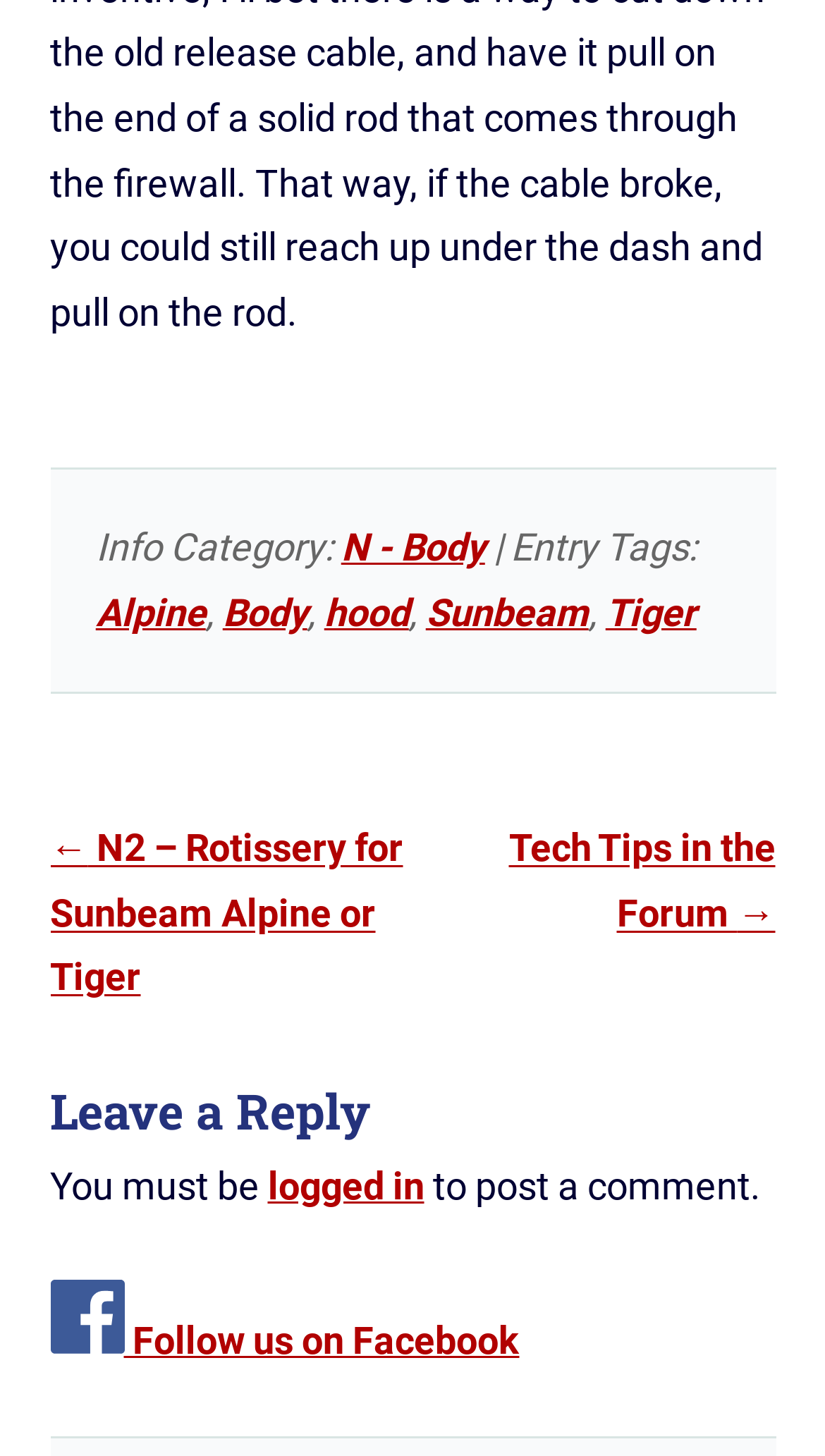Please identify the bounding box coordinates for the region that you need to click to follow this instruction: "Leave a reply".

[0.06, 0.736, 0.94, 0.793]